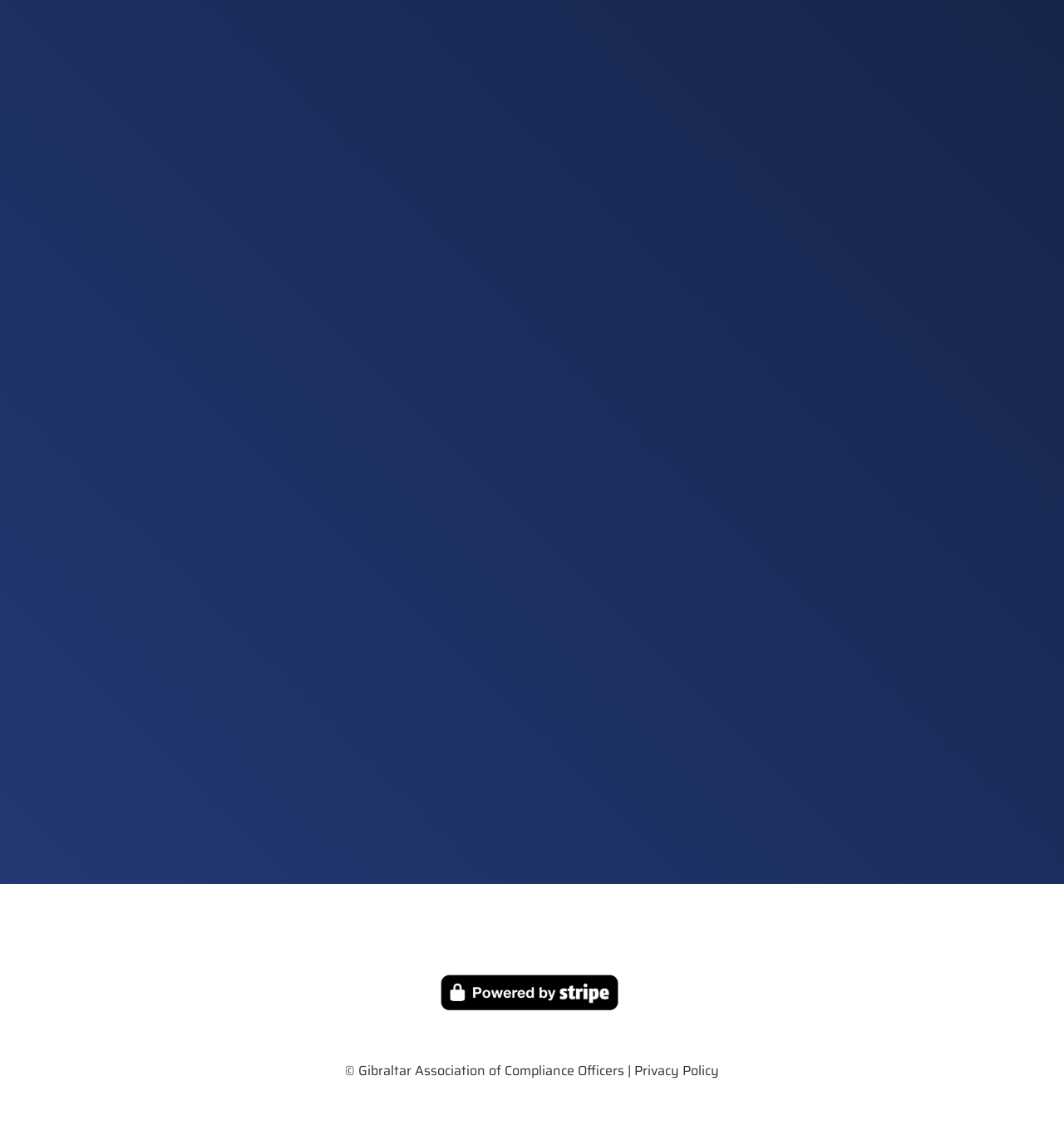What is the organization's copyright statement?
Using the visual information, respond with a single word or phrase.

Gibraltar Association of Compliance Officers